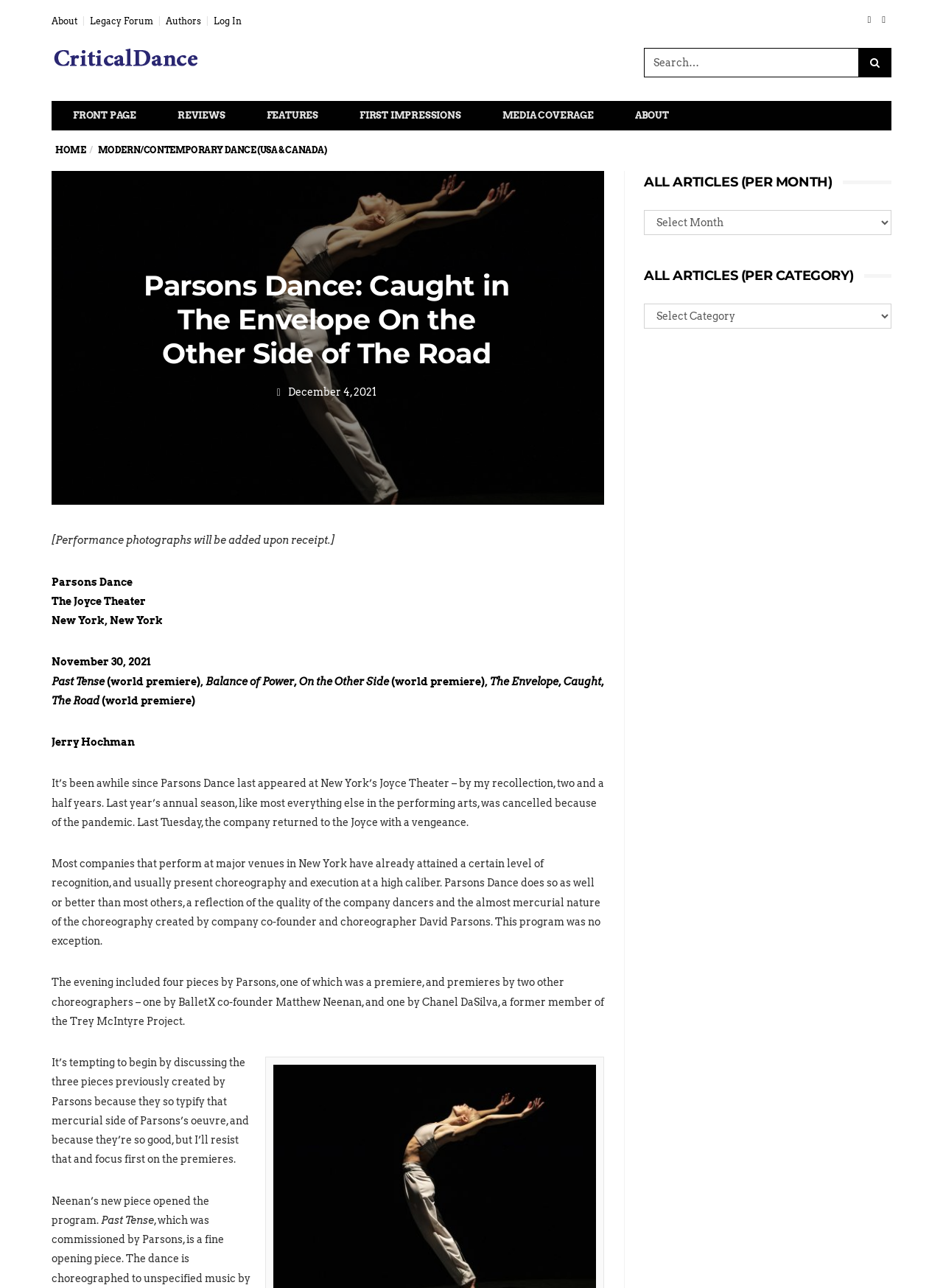What is the name of the photographer who took the photo of Zoey Anderson?
Using the image, provide a concise answer in one word or a short phrase.

Travis Magee